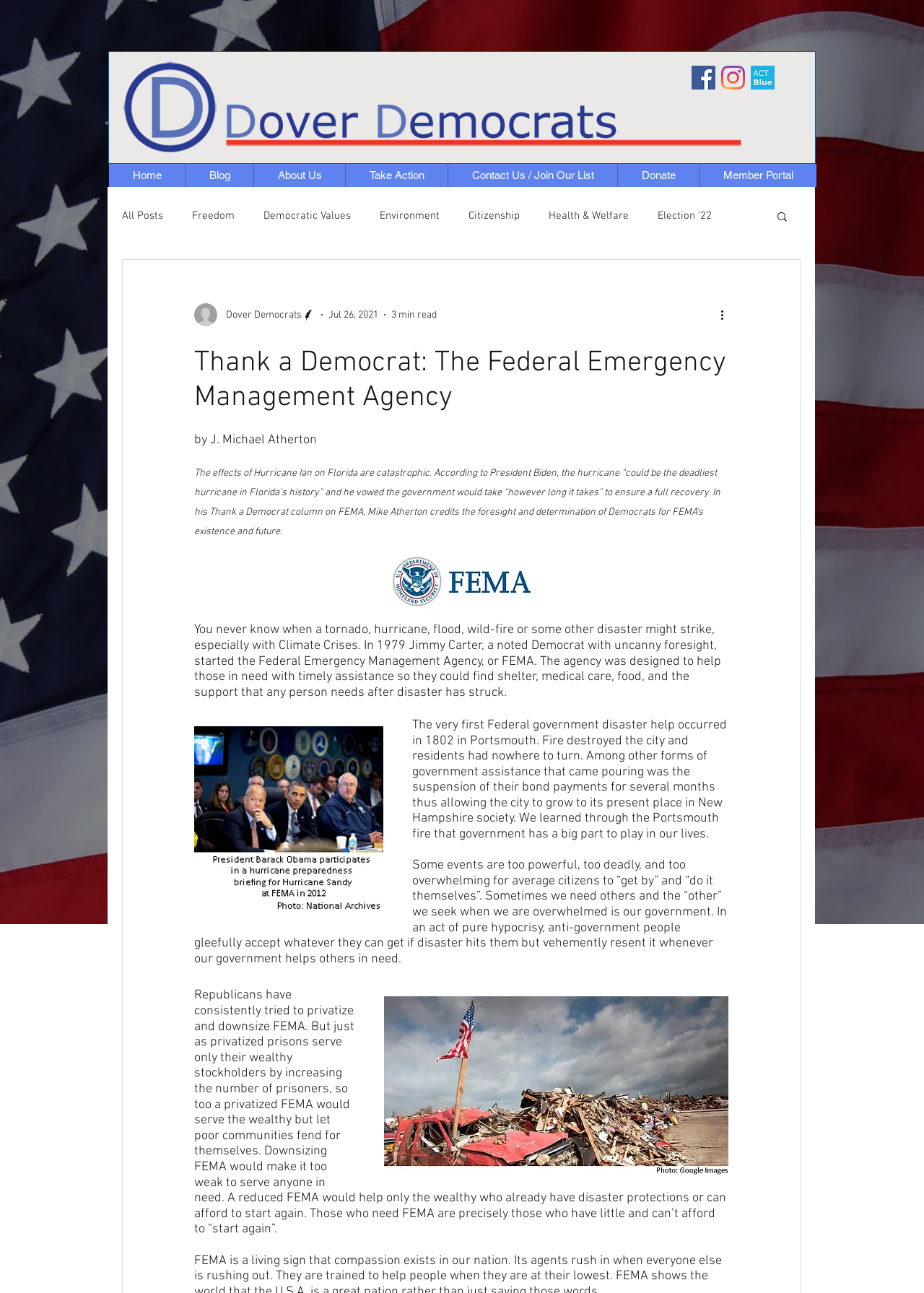Please locate the bounding box coordinates of the region I need to click to follow this instruction: "Go to the Home page".

[0.118, 0.127, 0.2, 0.145]